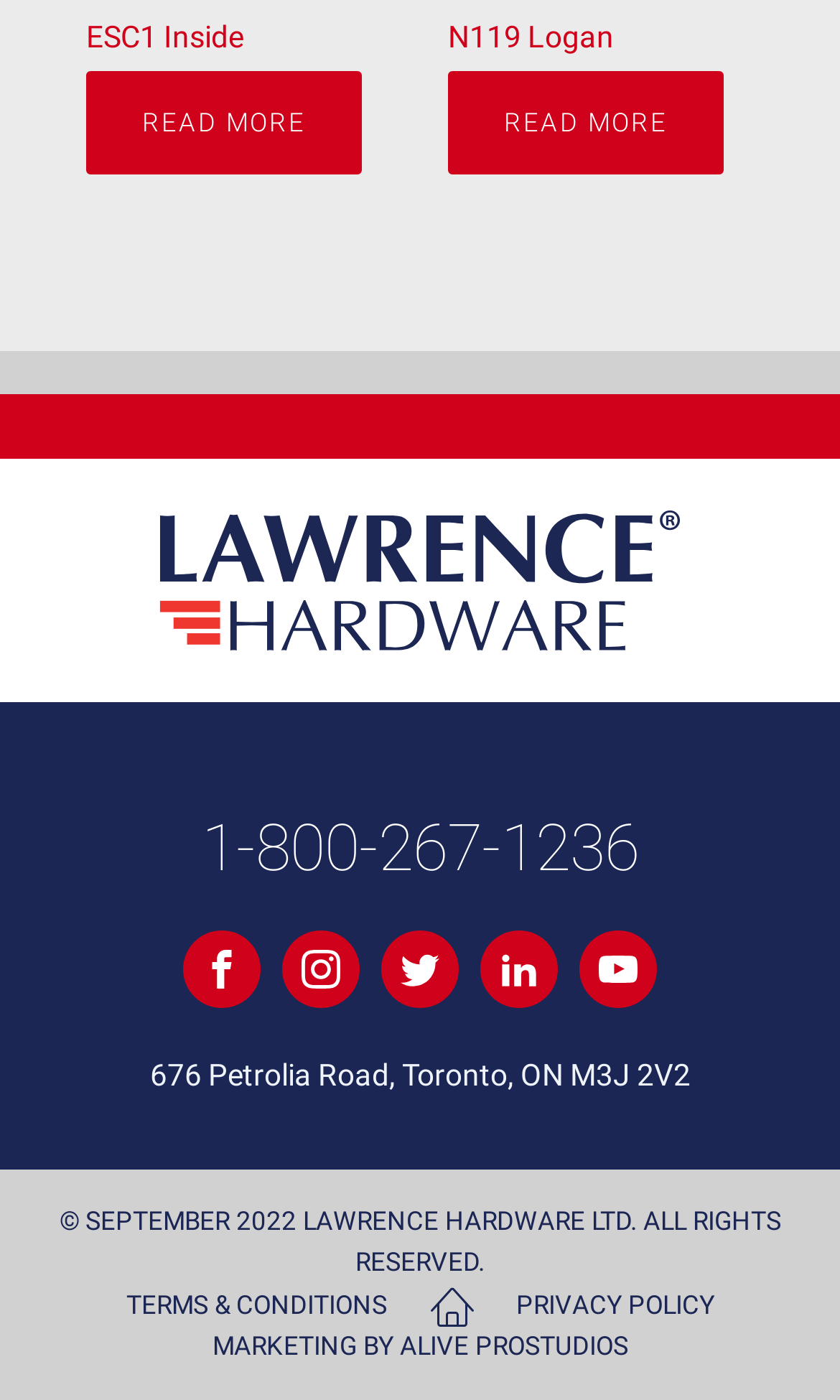Provide a brief response to the question below using one word or phrase:
What is the phone number to contact?

1-800-267-1236